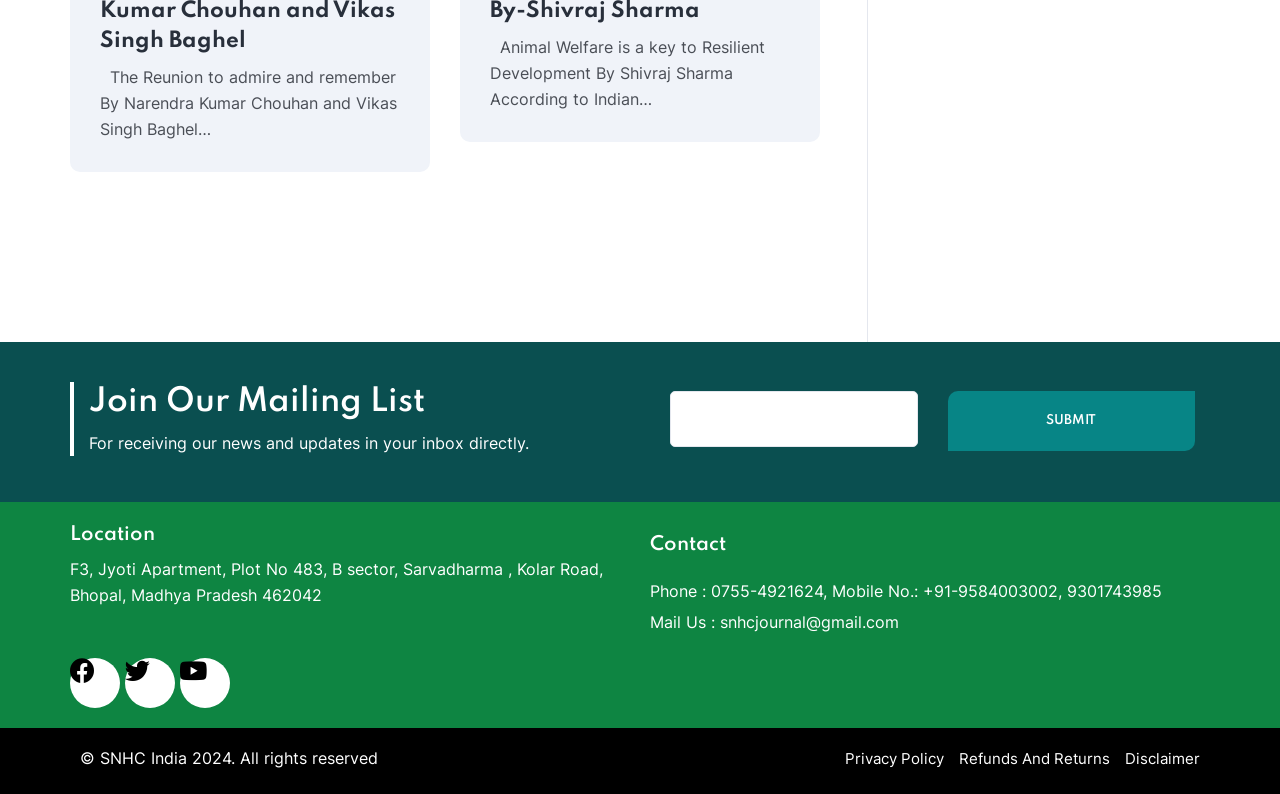What is the purpose of the form?
Respond to the question with a single word or phrase according to the image.

Contact form